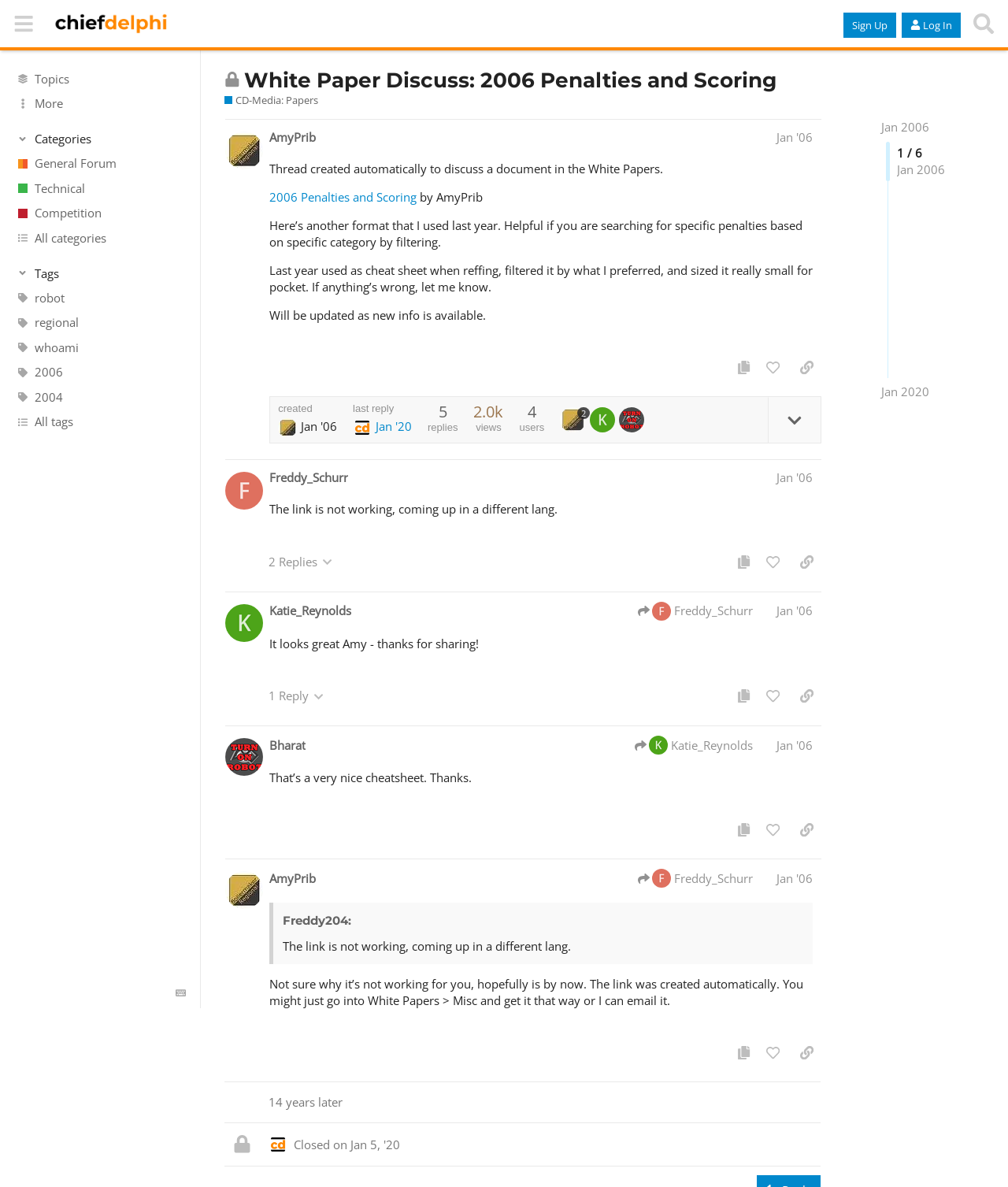Show the bounding box coordinates for the HTML element described as: "Technical".

[0.0, 0.148, 0.199, 0.169]